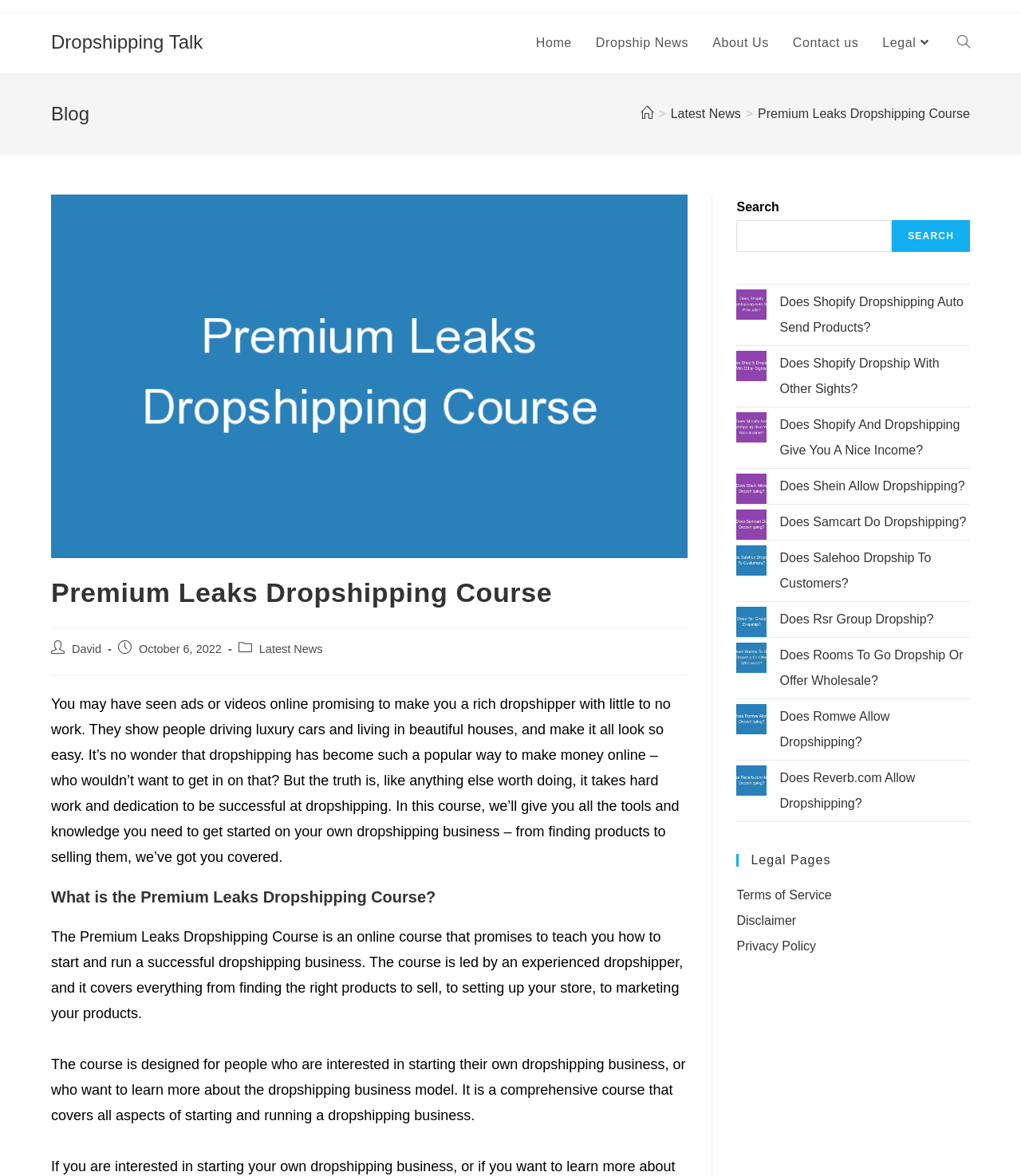Locate the UI element described by Does Salehoo Dropship To Customers? in the provided webpage screenshot. Return the bounding box coordinates in the format (top-left x, top-left y, bottom-right x, bottom-right y), ensuring all values are between 0 and 1.

[0.764, 0.468, 0.912, 0.501]